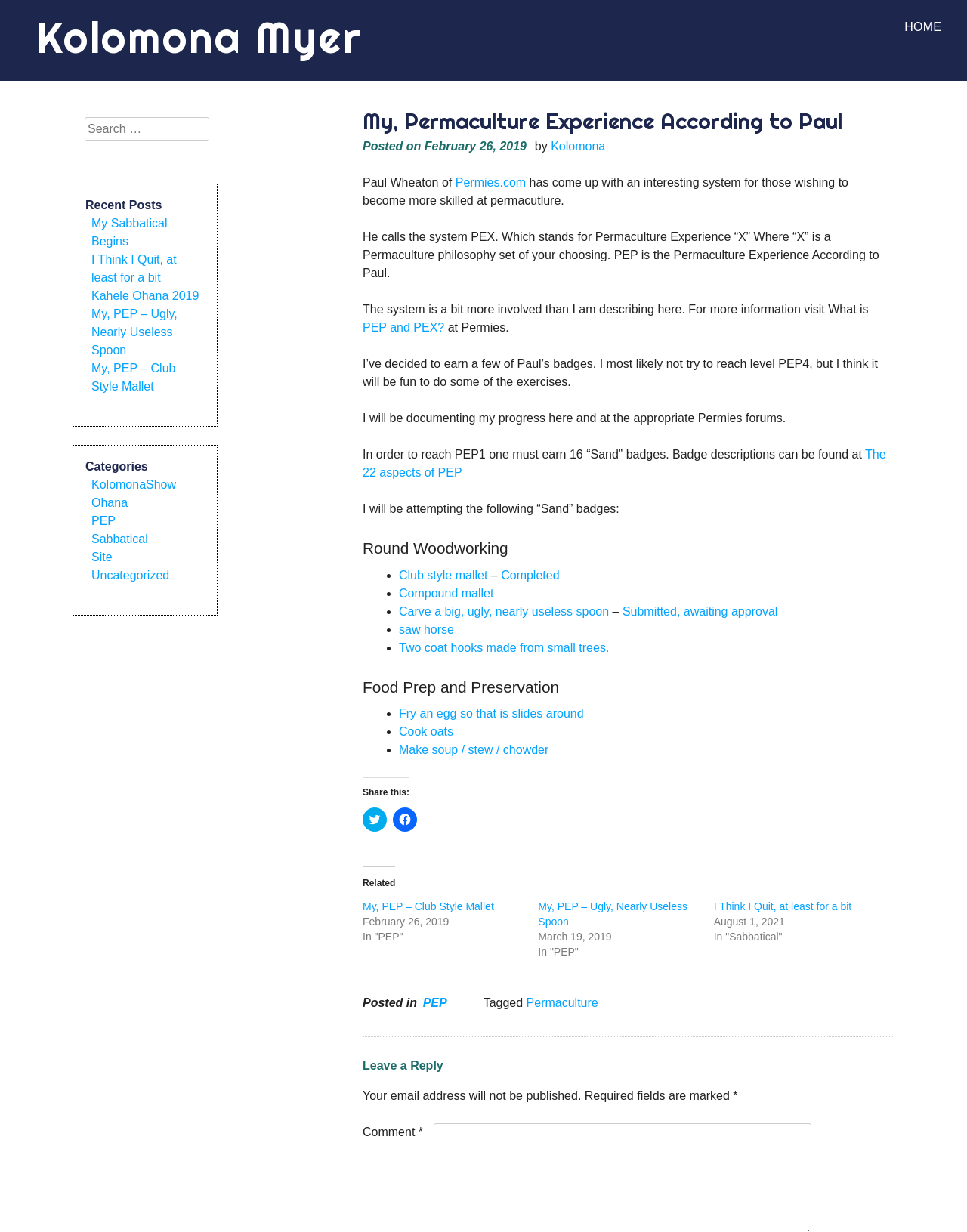What type of mallet is the author trying to make?
Based on the image, please offer an in-depth response to the question.

The author is trying to make a club style mallet, which is one of the 'Sand' badges required to reach PEP1, and has already completed this task.